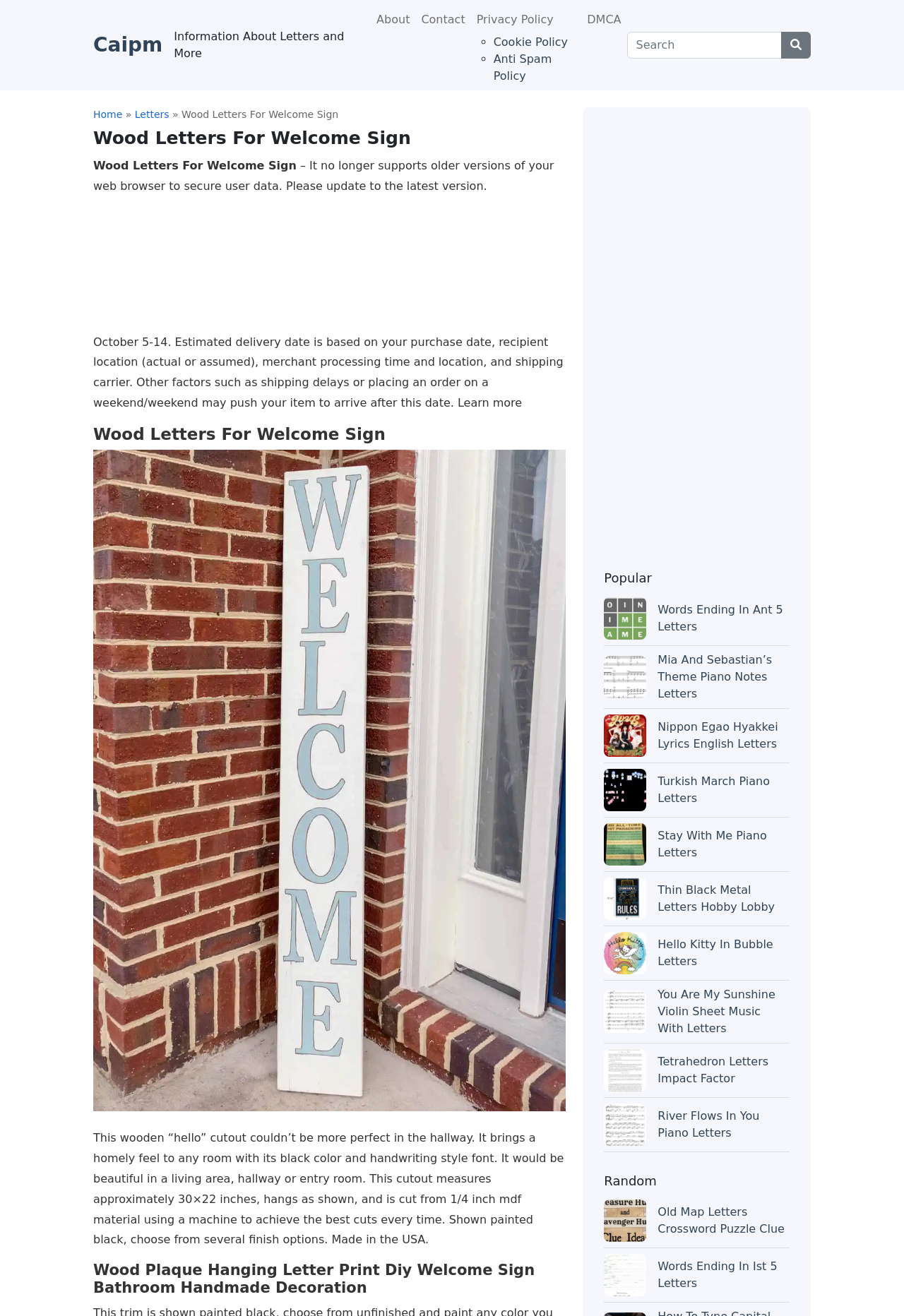Highlight the bounding box of the UI element that corresponds to this description: "Turkish March Piano Letters".

[0.728, 0.266, 0.852, 0.289]